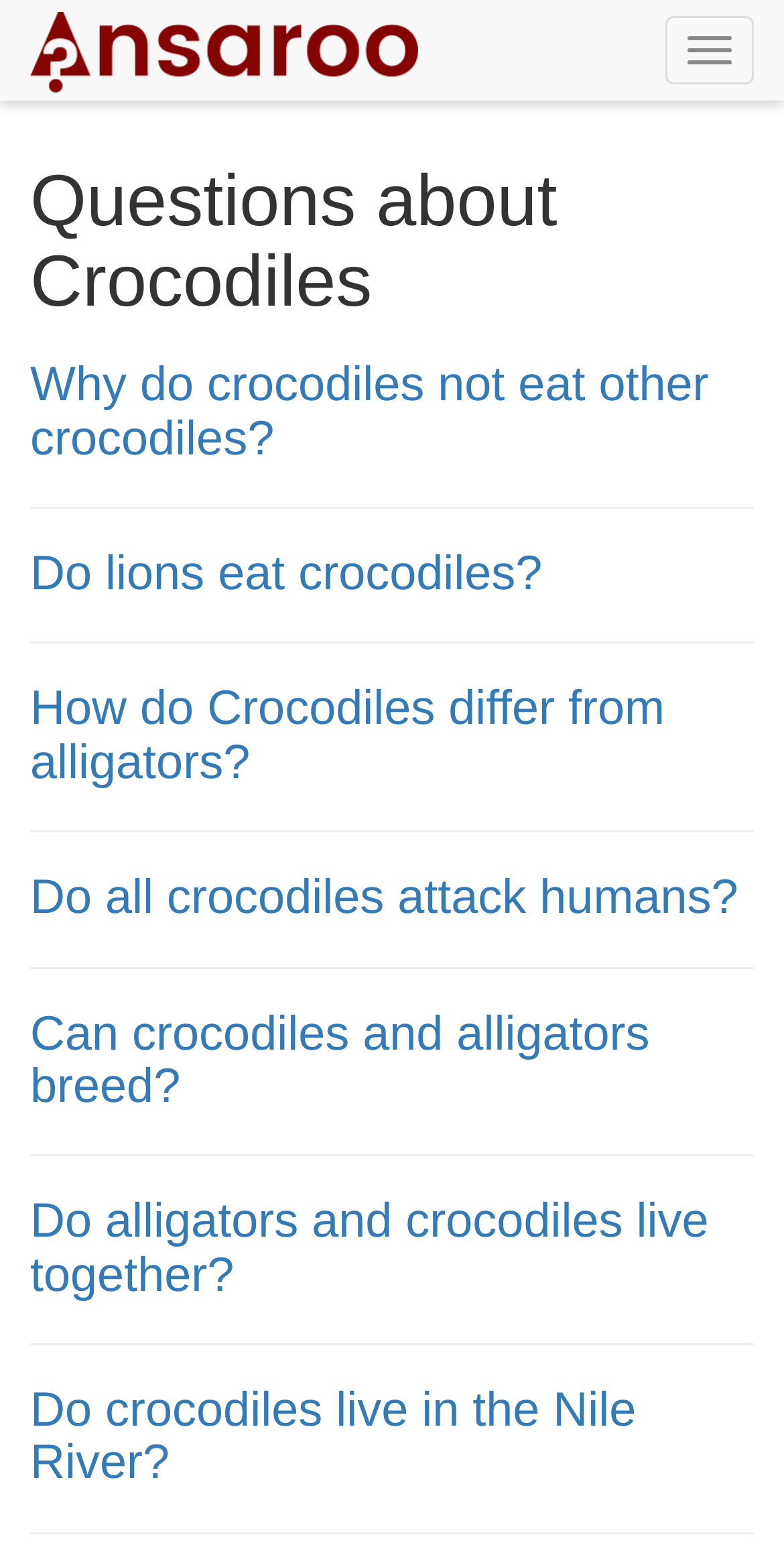Please locate the bounding box coordinates of the region I need to click to follow this instruction: "Check if all crocodiles attack humans".

[0.038, 0.561, 0.941, 0.596]